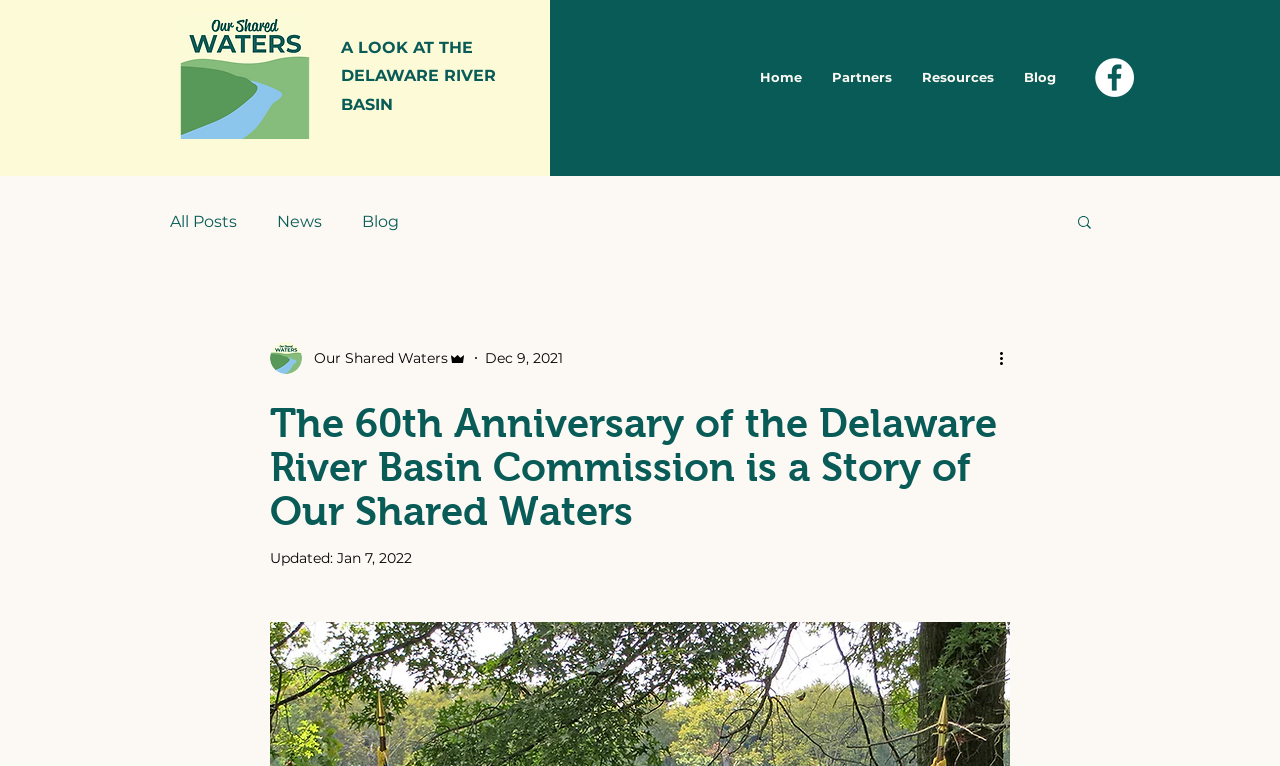Determine the bounding box coordinates of the section I need to click to execute the following instruction: "Click the Facebook link". Provide the coordinates as four float numbers between 0 and 1, i.e., [left, top, right, bottom].

[0.856, 0.076, 0.886, 0.127]